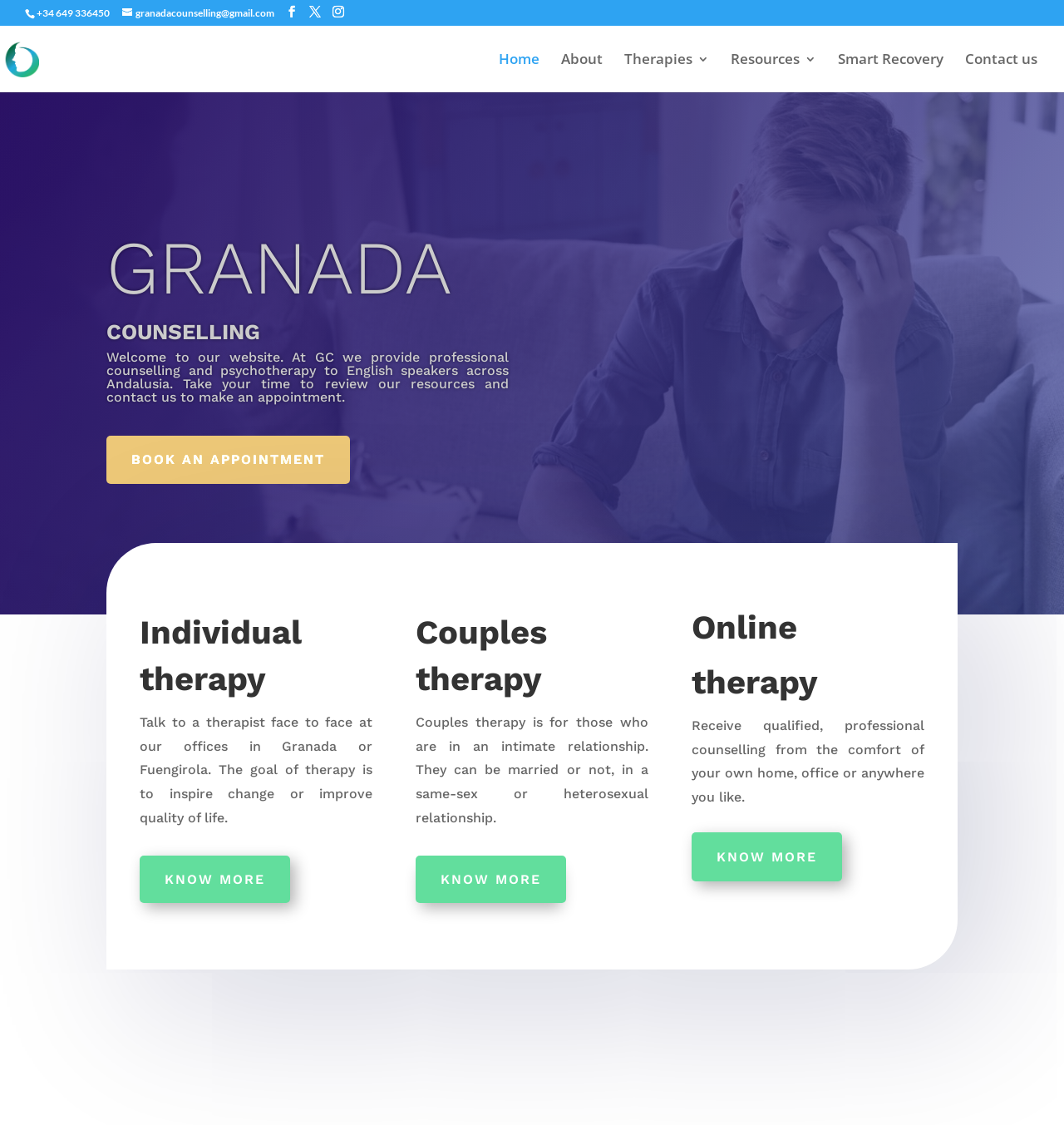What is the goal of individual therapy?
Using the visual information, reply with a single word or short phrase.

Inspire change or improve quality of life